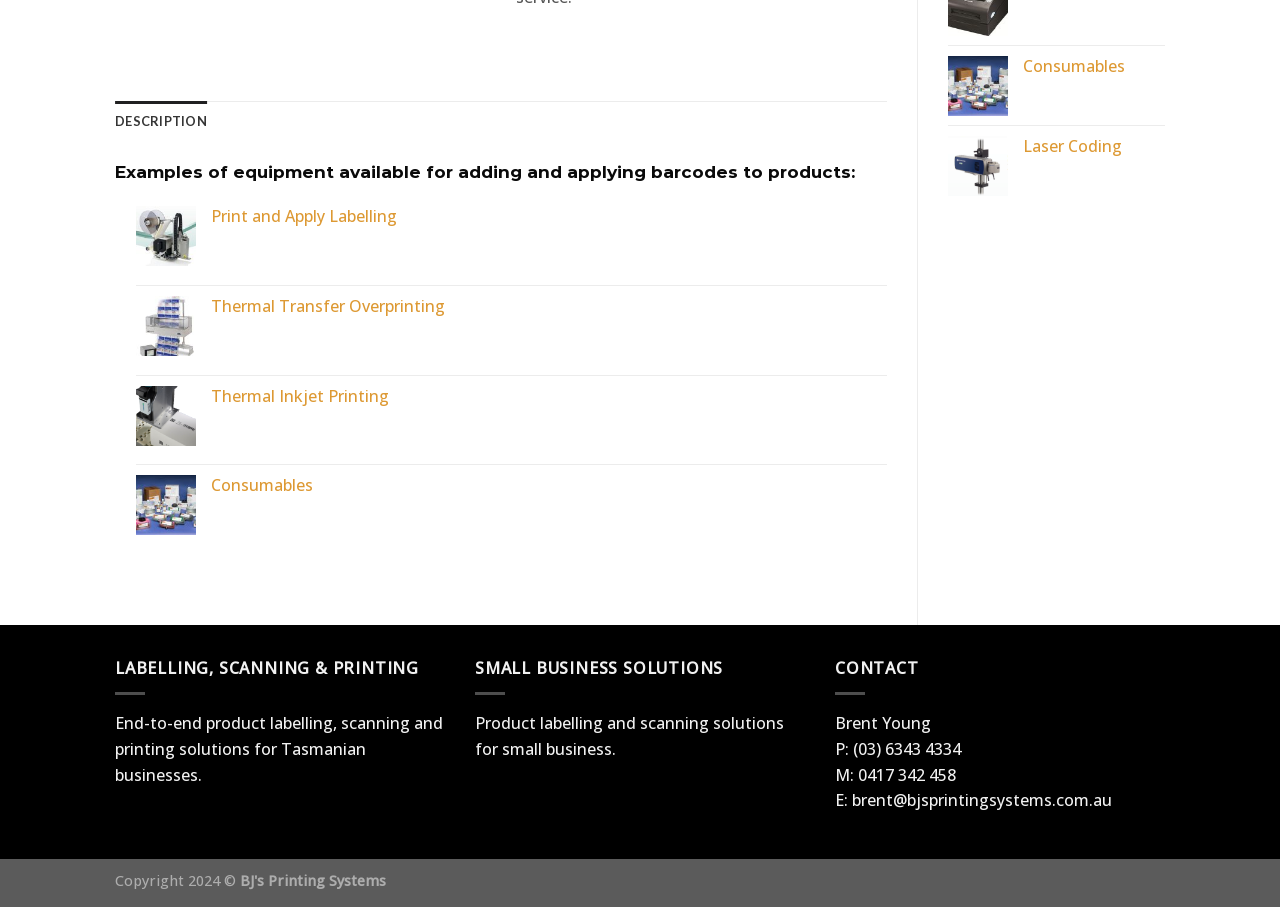From the webpage screenshot, predict the bounding box of the UI element that matches this description: "Print and Apply Labelling".

[0.165, 0.227, 0.693, 0.25]